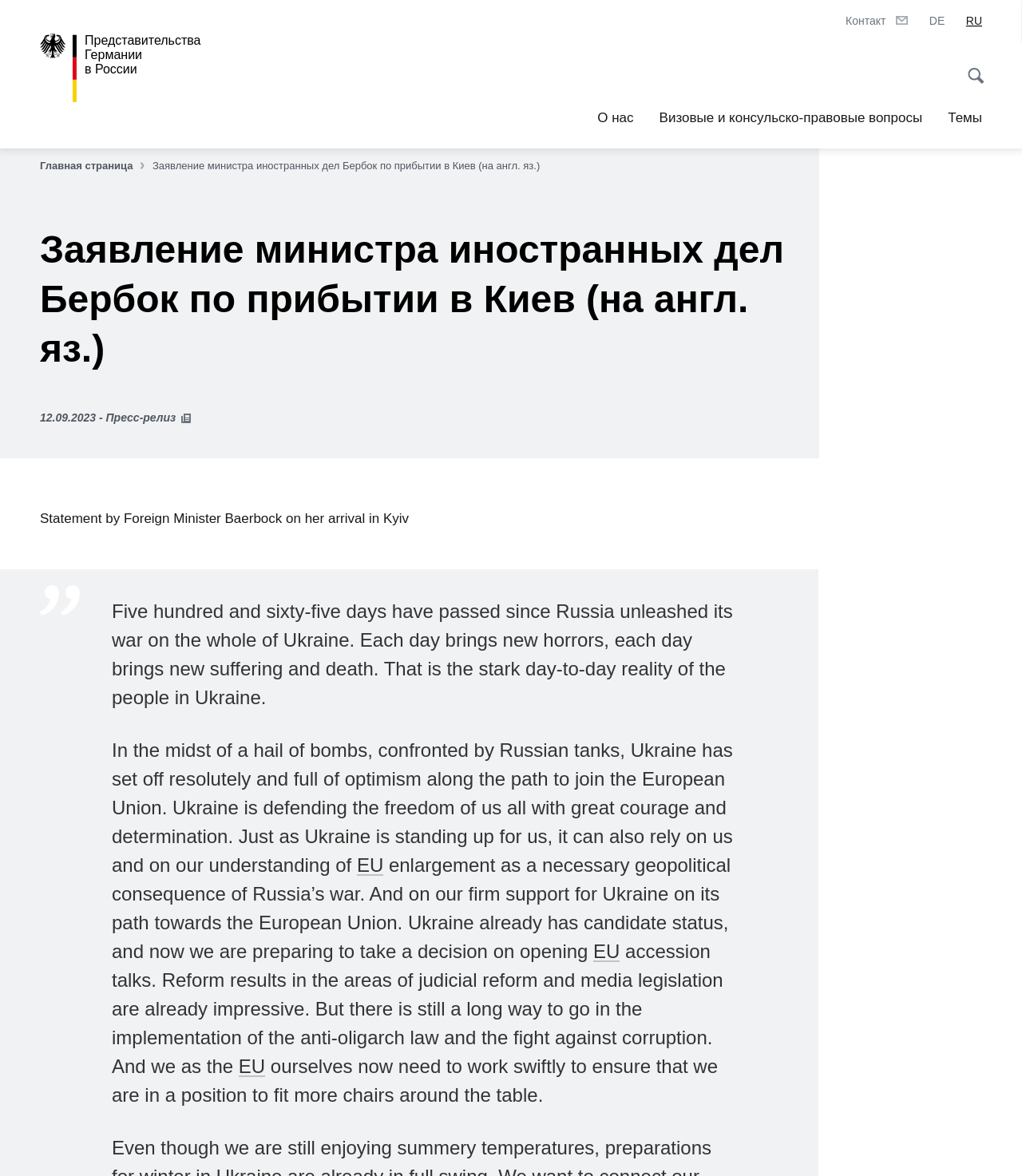How many navigation links are in the Metanavigation section?
Refer to the screenshot and answer in one word or phrase.

3